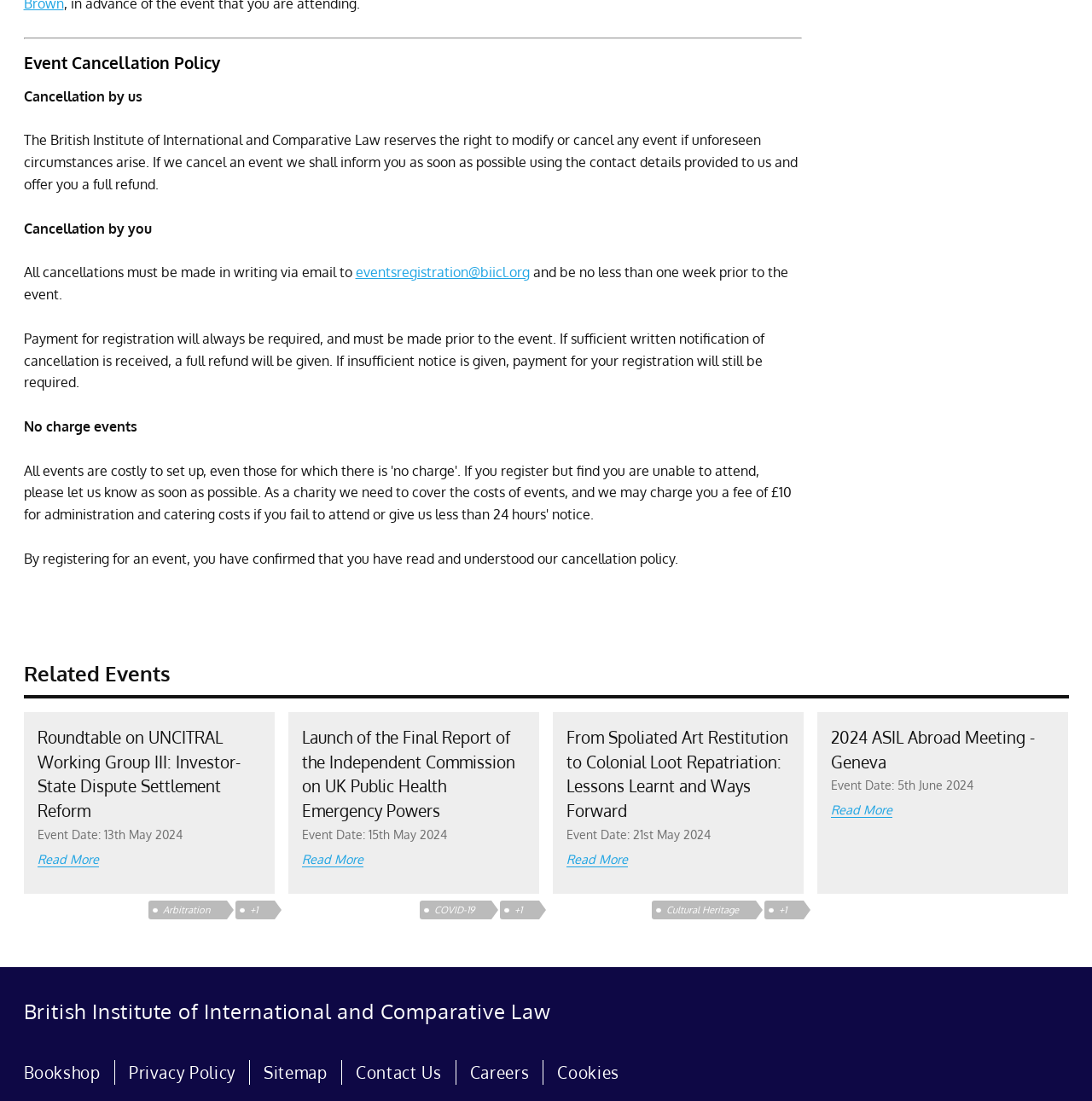How many related events are listed?
Give a comprehensive and detailed explanation for the question.

There are four related events listed under the 'Related Events' section, each with a heading, event date, and a 'Read More' link.